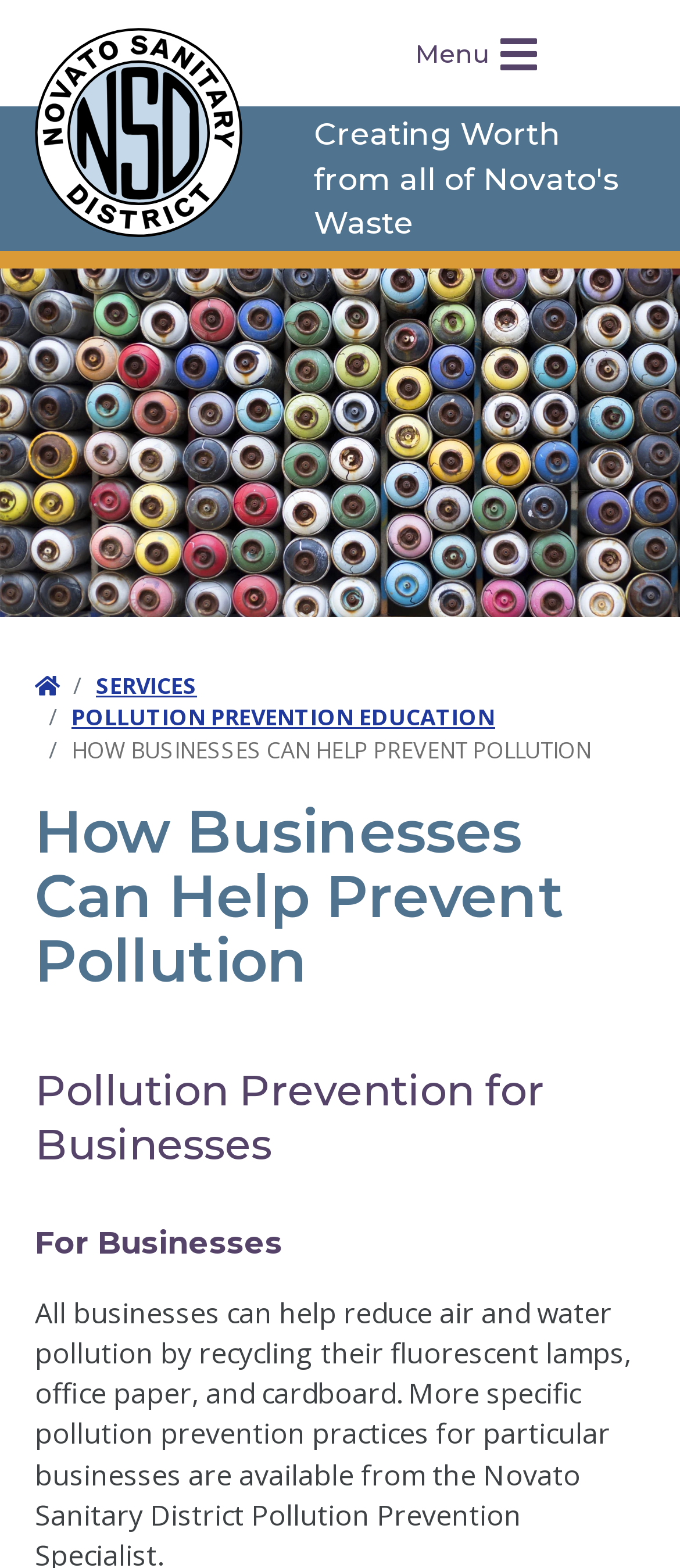Locate the bounding box of the UI element with the following description: "Pollution Prevention Education".

[0.105, 0.447, 0.728, 0.467]